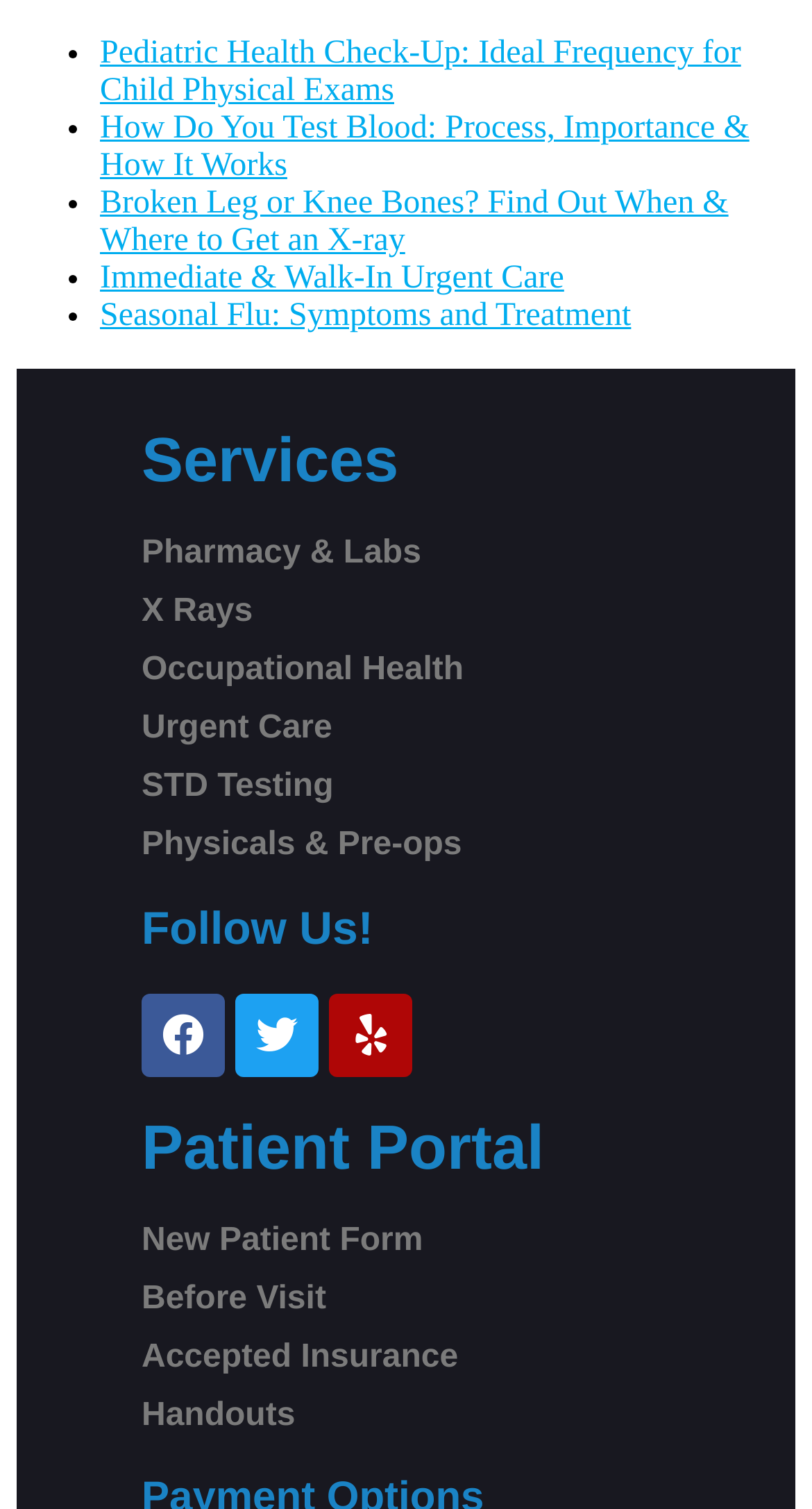Identify the bounding box for the UI element specified in this description: "Tamil (7)". The coordinates must be four float numbers between 0 and 1, formatted as [left, top, right, bottom].

None